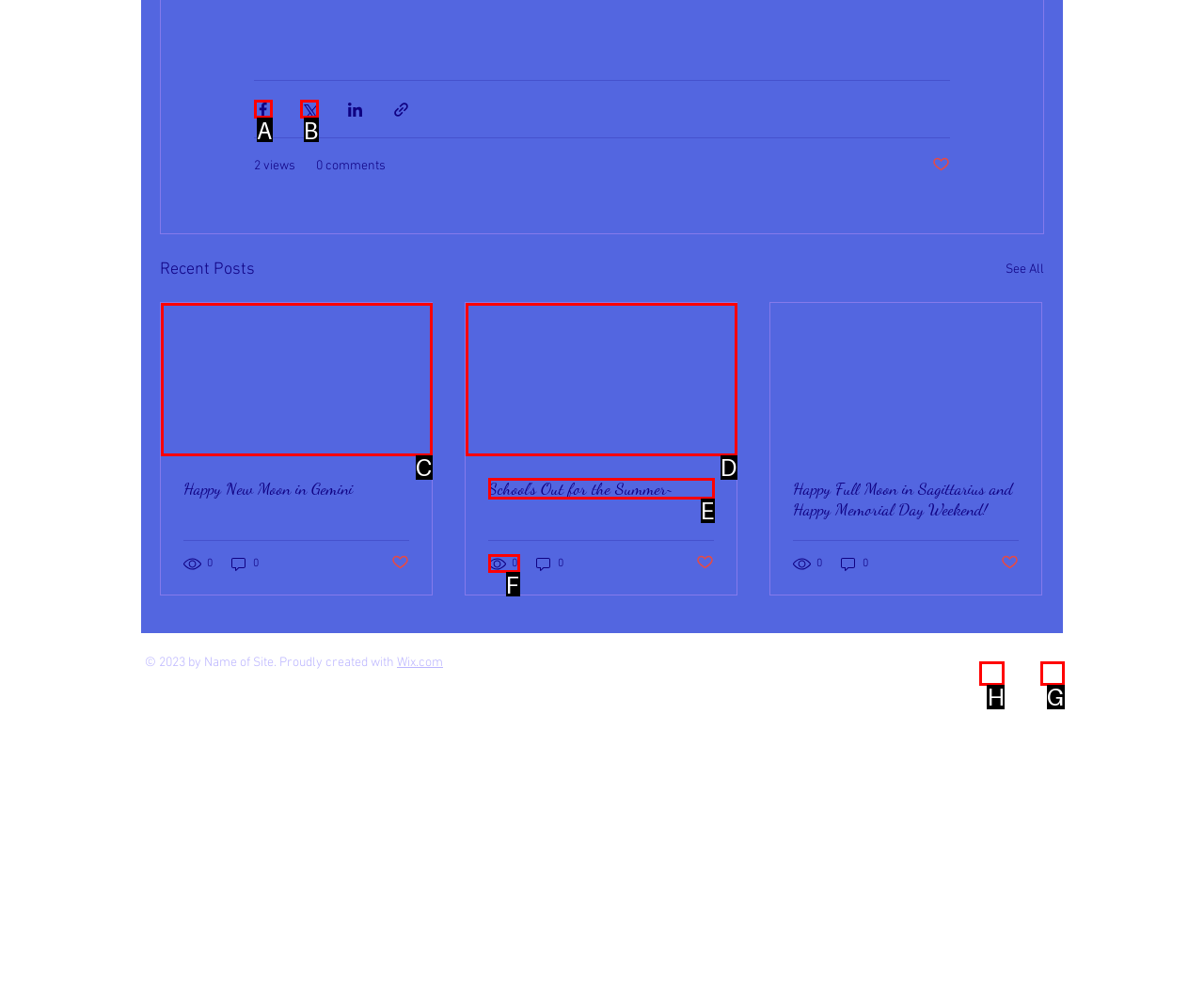Which option should I select to accomplish the task: Visit the website's Facebook page? Respond with the corresponding letter from the given choices.

H